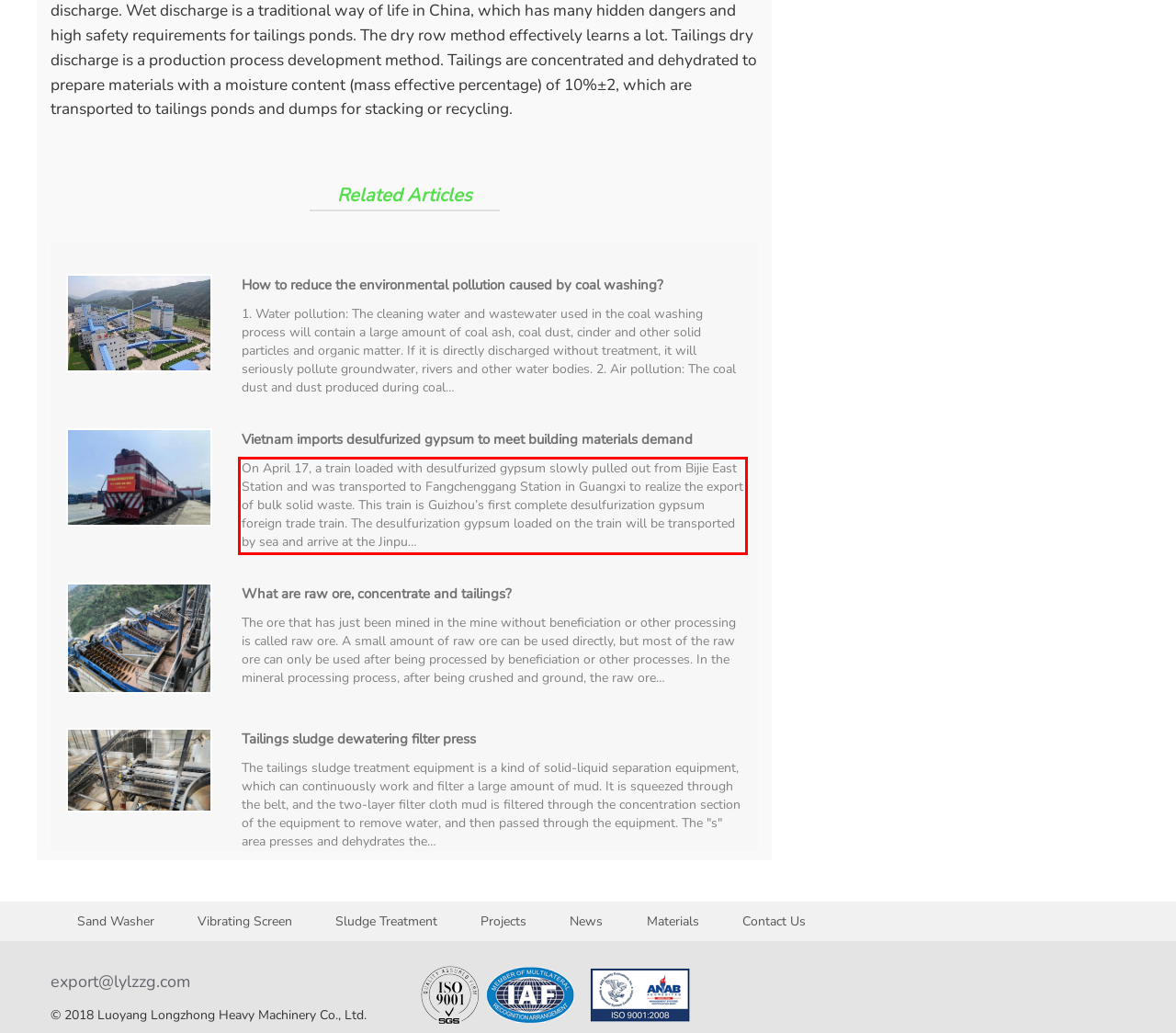Inspect the webpage screenshot that has a red bounding box and use OCR technology to read and display the text inside the red bounding box.

On April 17, a train loaded with desulfurized gypsum slowly pulled out from Bijie East Station and was transported to Fangchenggang Station in Guangxi to realize the export of bulk solid waste. This train is Guizhou’s first complete desulfurization gypsum foreign trade train. The desulfurization gypsum loaded on the train will be transported by sea and arrive at the Jinpu…